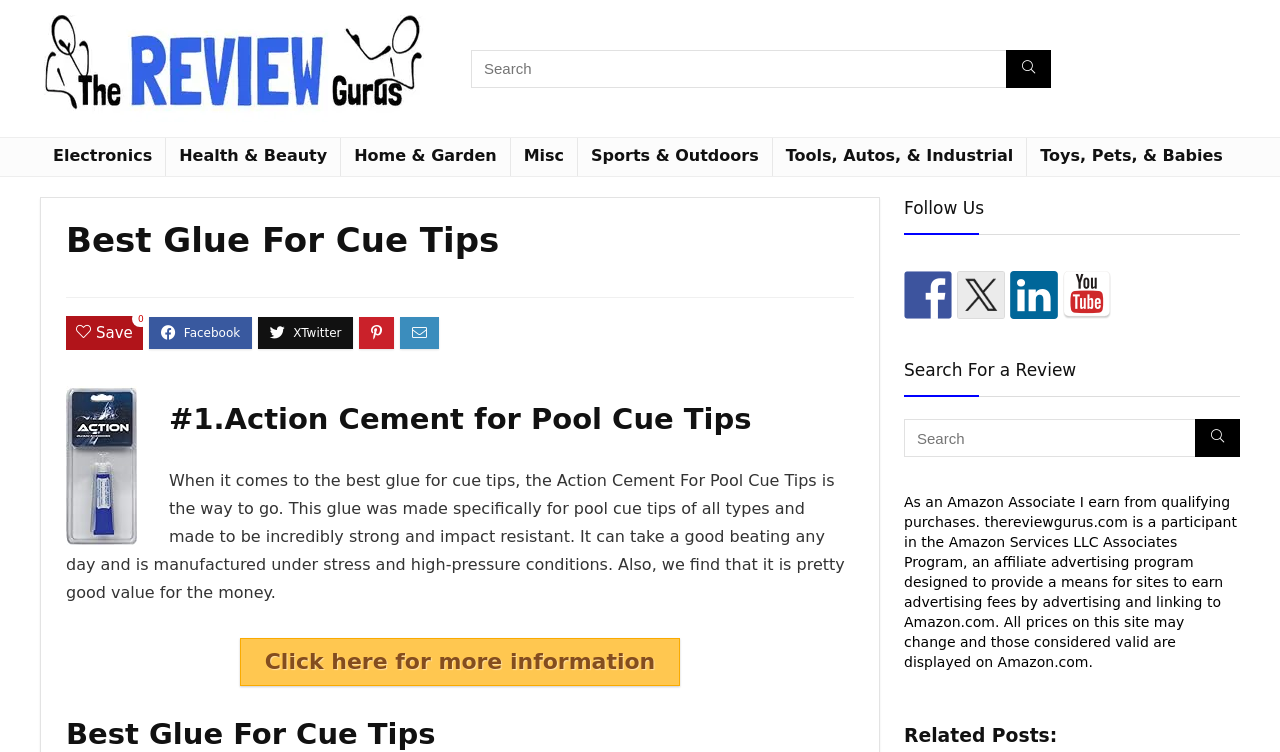What is the website's name?
Please provide a single word or phrase as your answer based on the image.

The Review Gurus